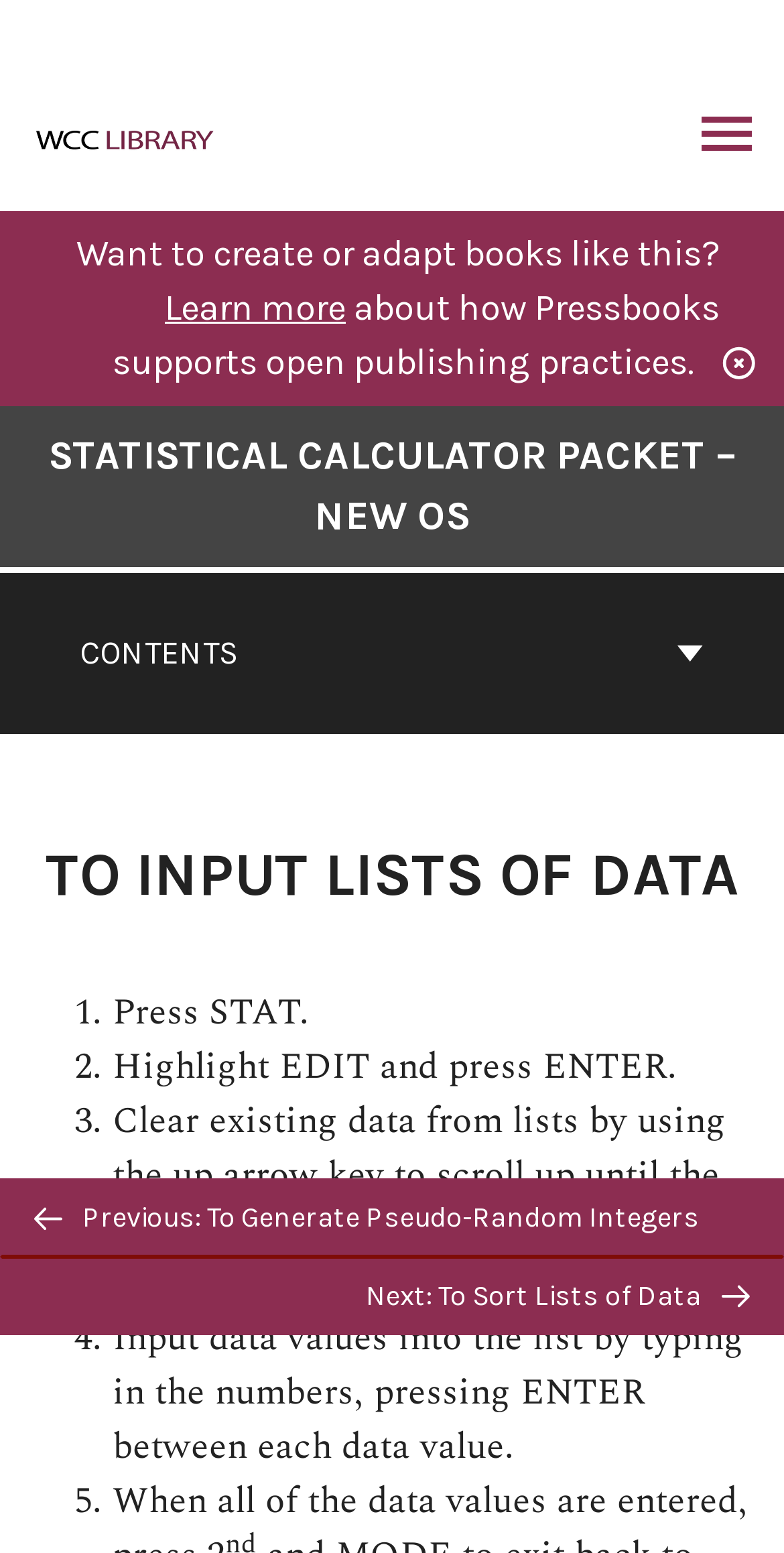Produce an extensive caption that describes everything on the webpage.

This webpage appears to be a part of an online textbook or educational resource, specifically focused on statistical calculators. At the top left corner, there is a logo for the Open Textbook Collection, accompanied by a link to the collection. On the top right corner, there is a toggle menu link.

Below the logo, there is a brief introduction or promotional text that reads, "Want to create or adapt books like this? Learn more about how Pressbooks supports open publishing practices." The "Learn more" link is positioned to the right of this text.

The main content of the page is divided into sections. On the left side, there is a navigation menu labeled "Book Contents Navigation" that allows users to navigate through the book. Within this menu, there is a button labeled "CONTENTS" and a link to the cover page of the "Statistical Calculator Packet – New OS" book.

The main content section is headed by "TO INPUT LISTS OF DATA" and provides step-by-step instructions on how to input lists of data. The instructions are presented in a numbered list, with each step accompanied by a brief description. The list includes five steps, ranging from pressing the STAT button to inputting data values into the list.

At the bottom of the page, there is a navigation section that allows users to move to the previous or next page. The previous page is titled "To Generate Pseudo-Random Integers," and the next page is titled "To Sort Lists of Data." There is also a "BACK TO TOP" button positioned near the bottom center of the page.